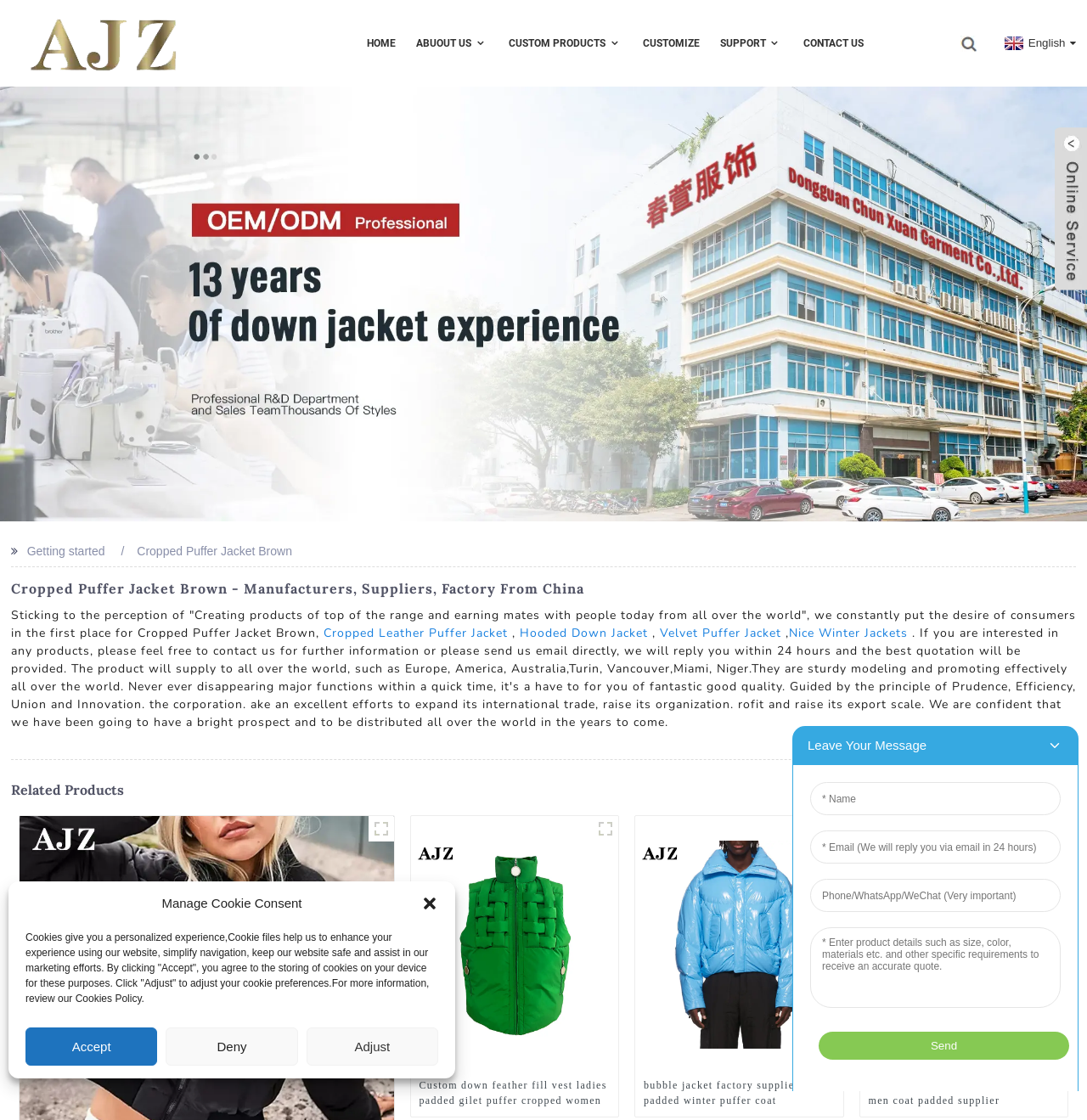Give a one-word or short phrase answer to this question: 
What is the company's slogan?

Living by good quality, enhancement by credit history